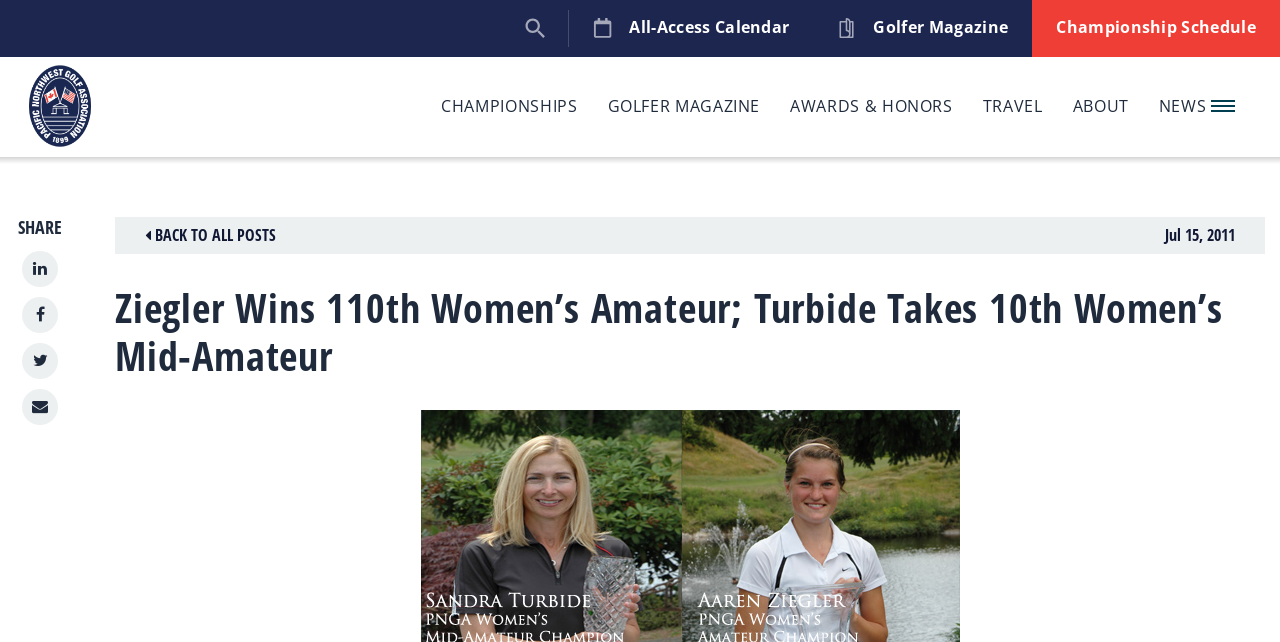Identify the bounding box coordinates of the area that should be clicked in order to complete the given instruction: "Search for something". The bounding box coordinates should be four float numbers between 0 and 1, i.e., [left, top, right, bottom].

None